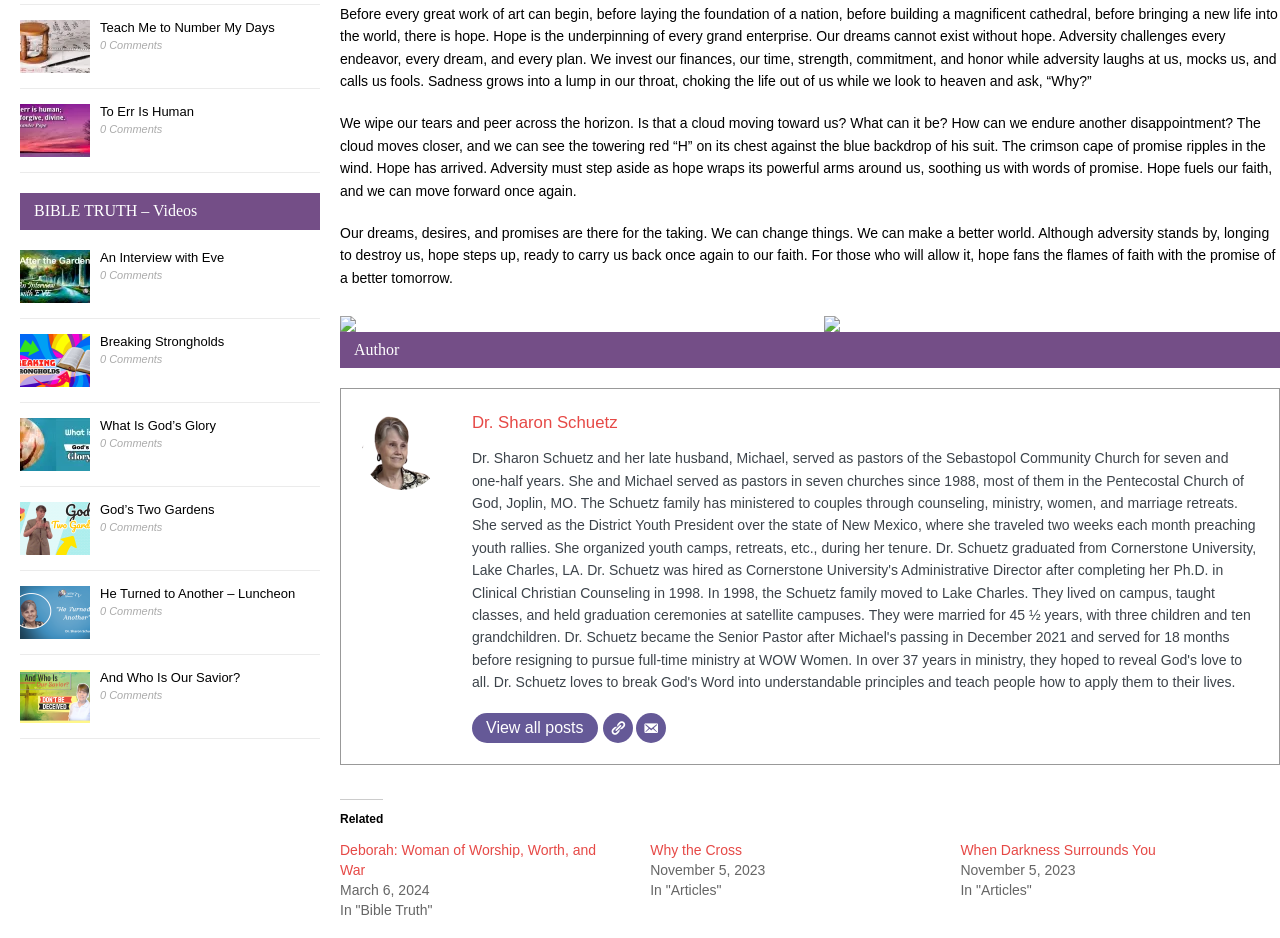What is the topic of the related article 'Deborah: Woman of Worship, Worth, and War'?
Look at the webpage screenshot and answer the question with a detailed explanation.

I found the related article 'Deborah: Woman of Worship, Worth, and War' and noticed that it is categorized under 'Bible Truth'.